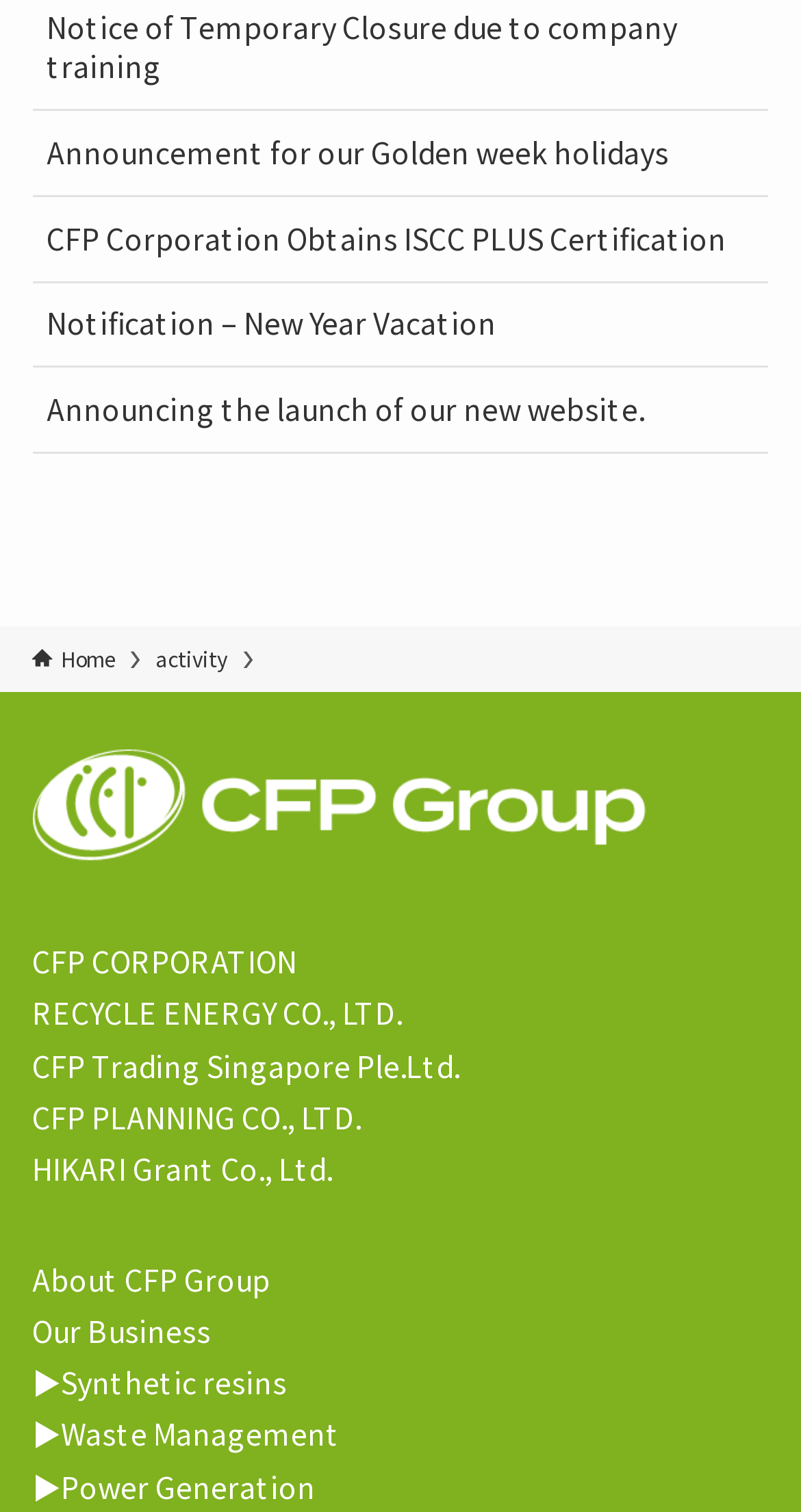Locate the bounding box coordinates of the clickable region to complete the following instruction: "Check Power Generation services."

[0.076, 0.969, 0.394, 0.996]